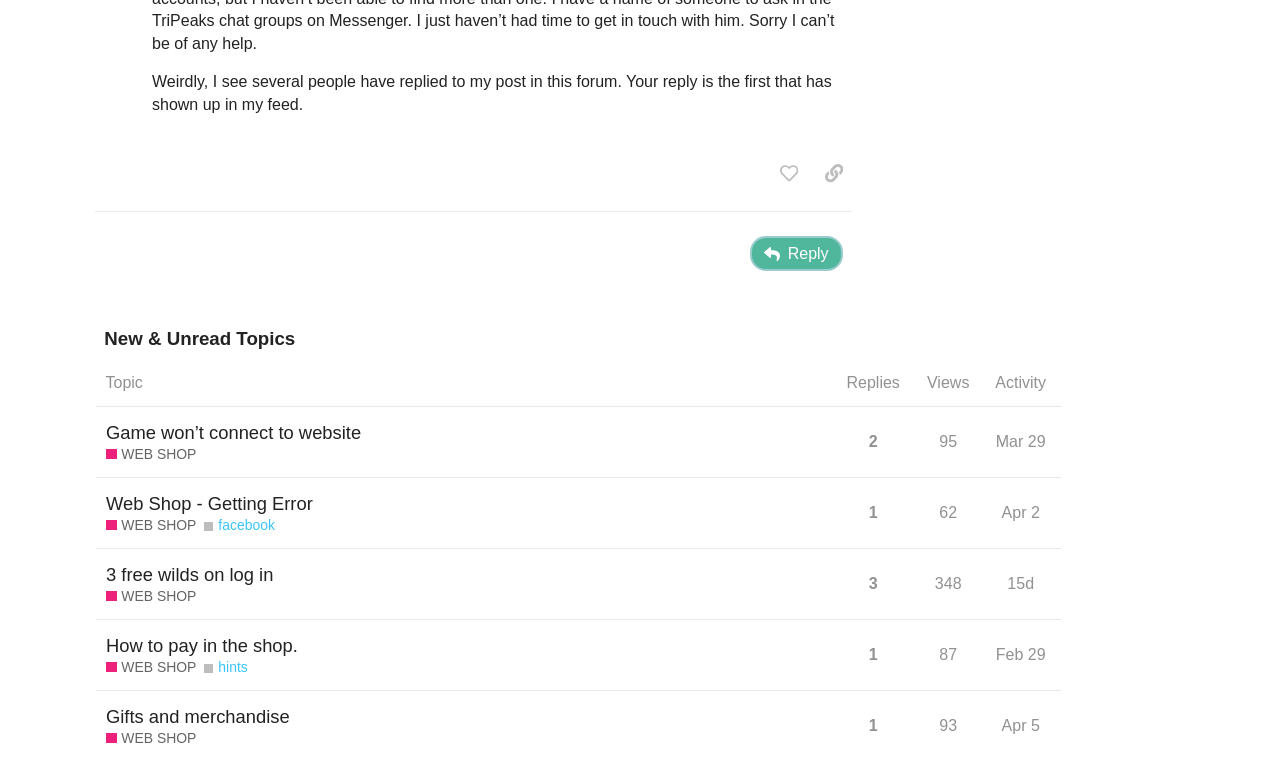How many replies does the third topic have? Refer to the image and provide a one-word or short phrase answer.

3